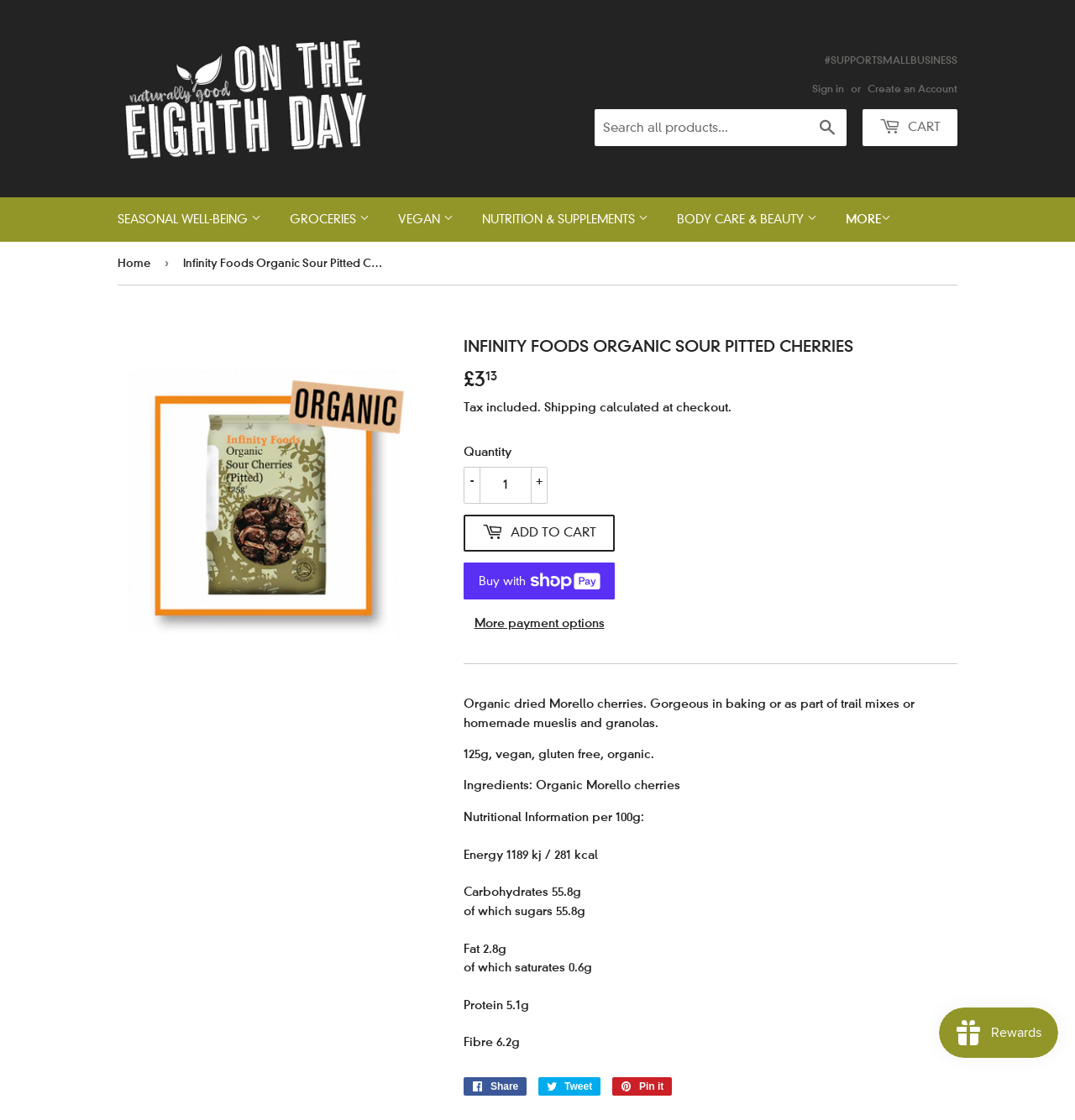Please identify the bounding box coordinates of the element I should click to complete this instruction: 'Sign in'. The coordinates should be given as four float numbers between 0 and 1, like this: [left, top, right, bottom].

[0.755, 0.073, 0.785, 0.084]